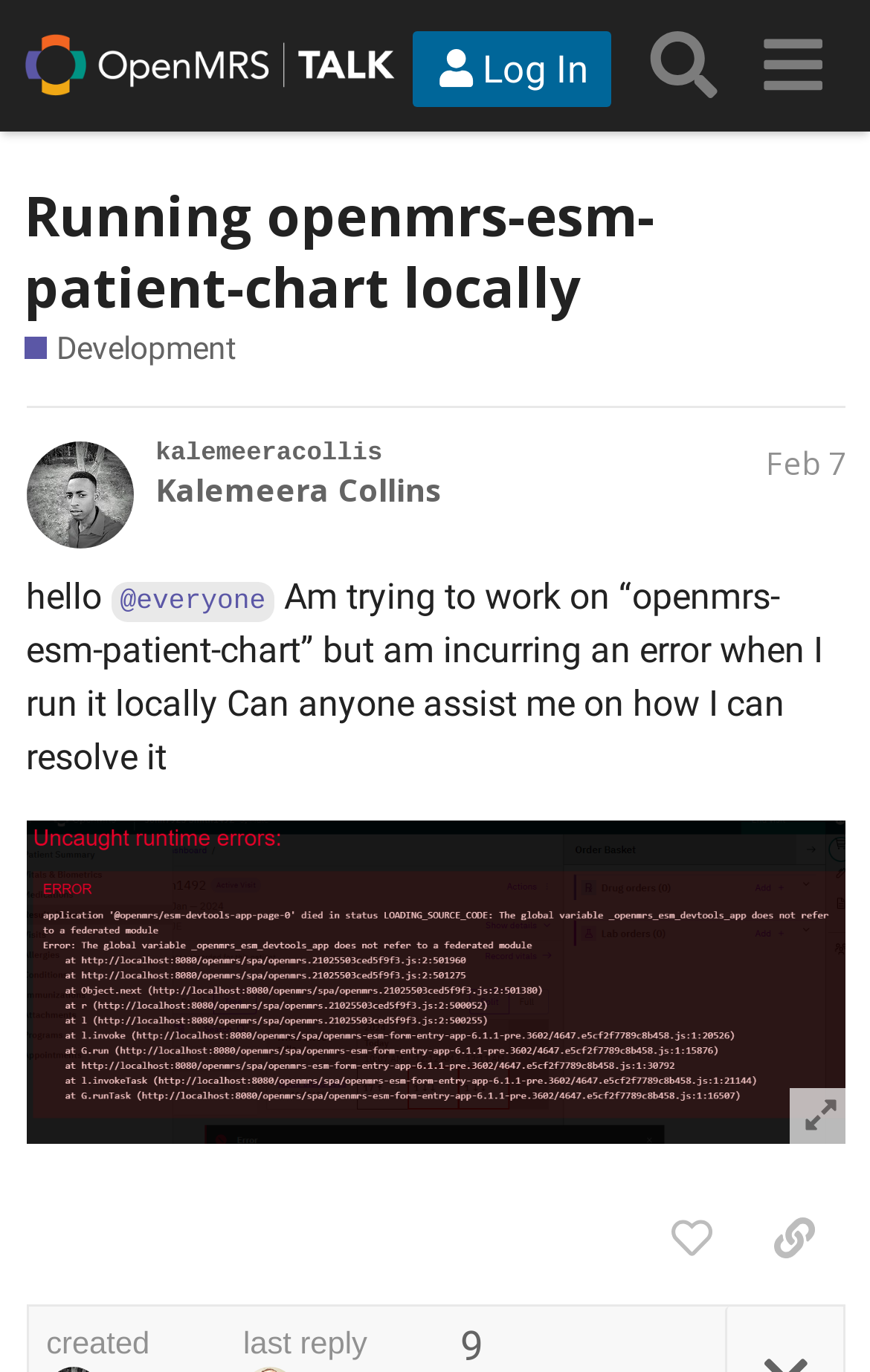Identify the main title of the webpage and generate its text content.

Running openmrs-esm-patient-chart locally